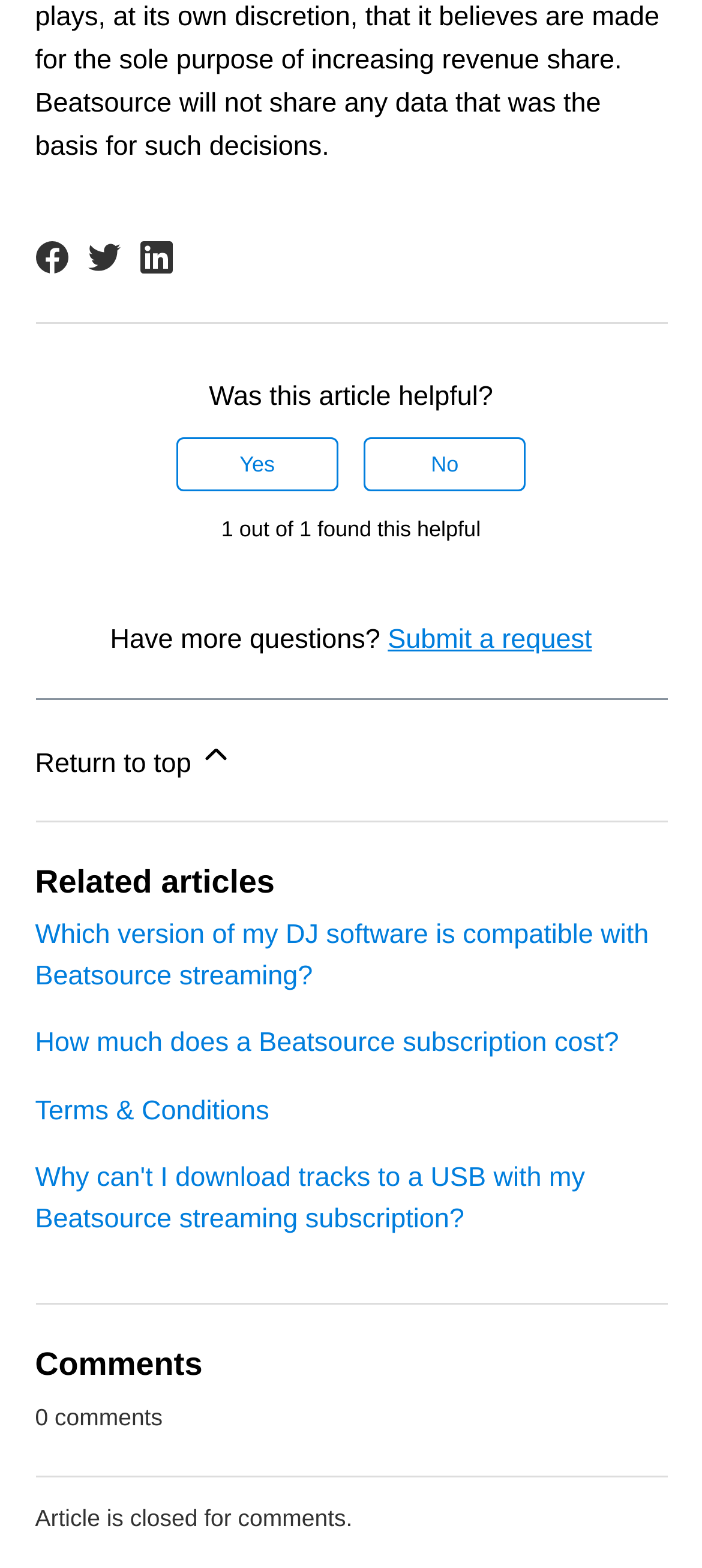From the webpage screenshot, predict the bounding box coordinates (top-left x, top-left y, bottom-right x, bottom-right y) for the UI element described here: Yes

[0.251, 0.278, 0.482, 0.313]